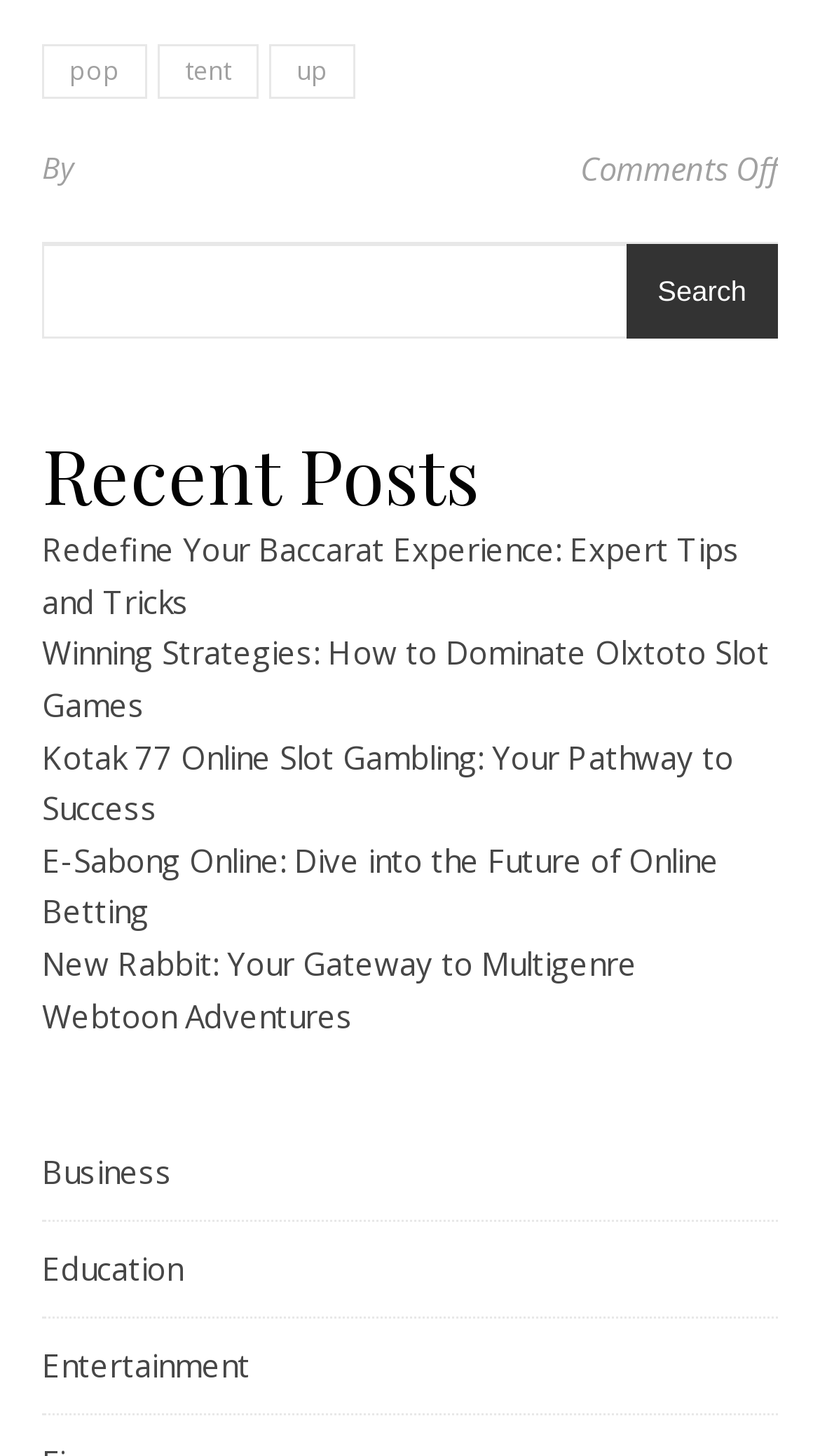Analyze the image and answer the question with as much detail as possible: 
What is the purpose of the search box?

The search box is located at the top of the webpage, and it has a button labeled 'Search'. This suggests that the search box is intended for users to input keywords or phrases to search for specific content within the website.